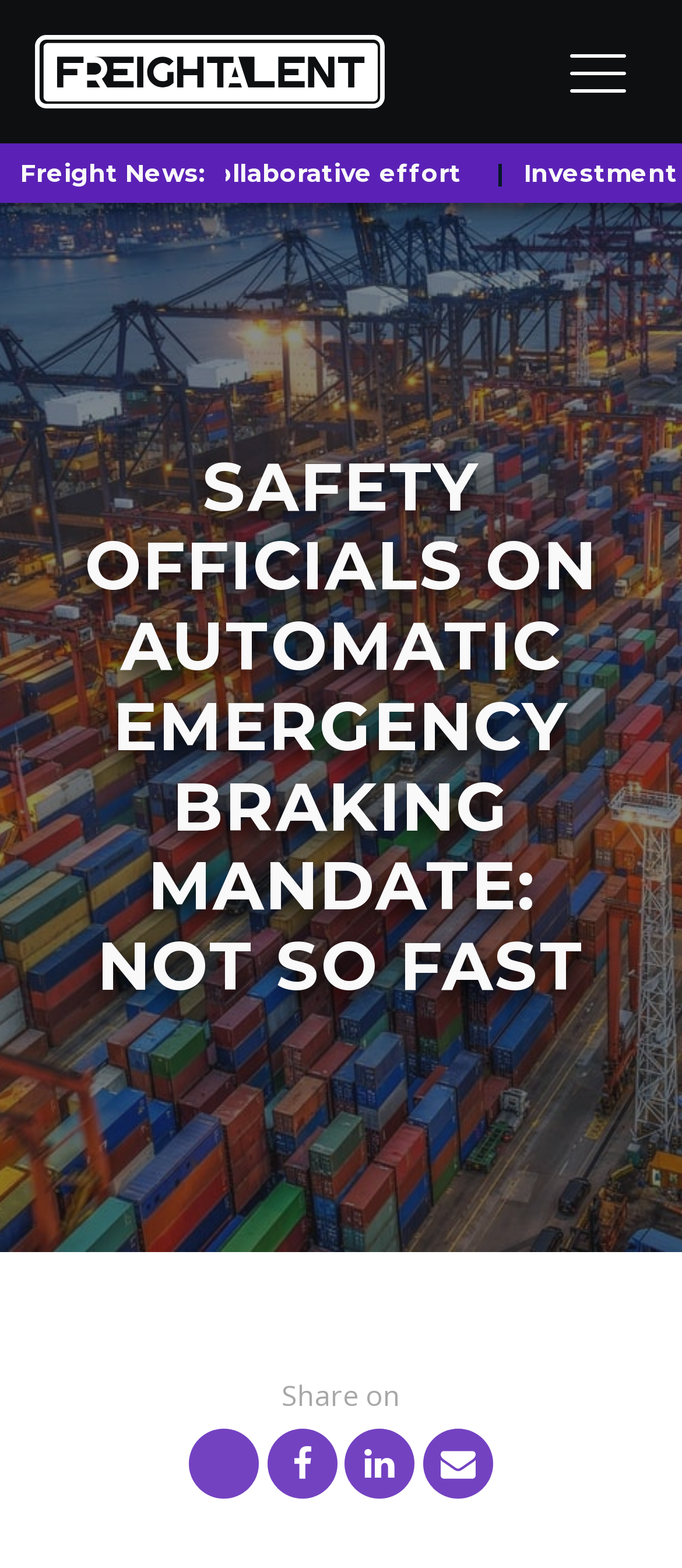Identify the bounding box coordinates for the region of the element that should be clicked to carry out the instruction: "Contact us". The bounding box coordinates should be four float numbers between 0 and 1, i.e., [left, top, right, bottom].

[0.0, 0.057, 0.8, 0.113]